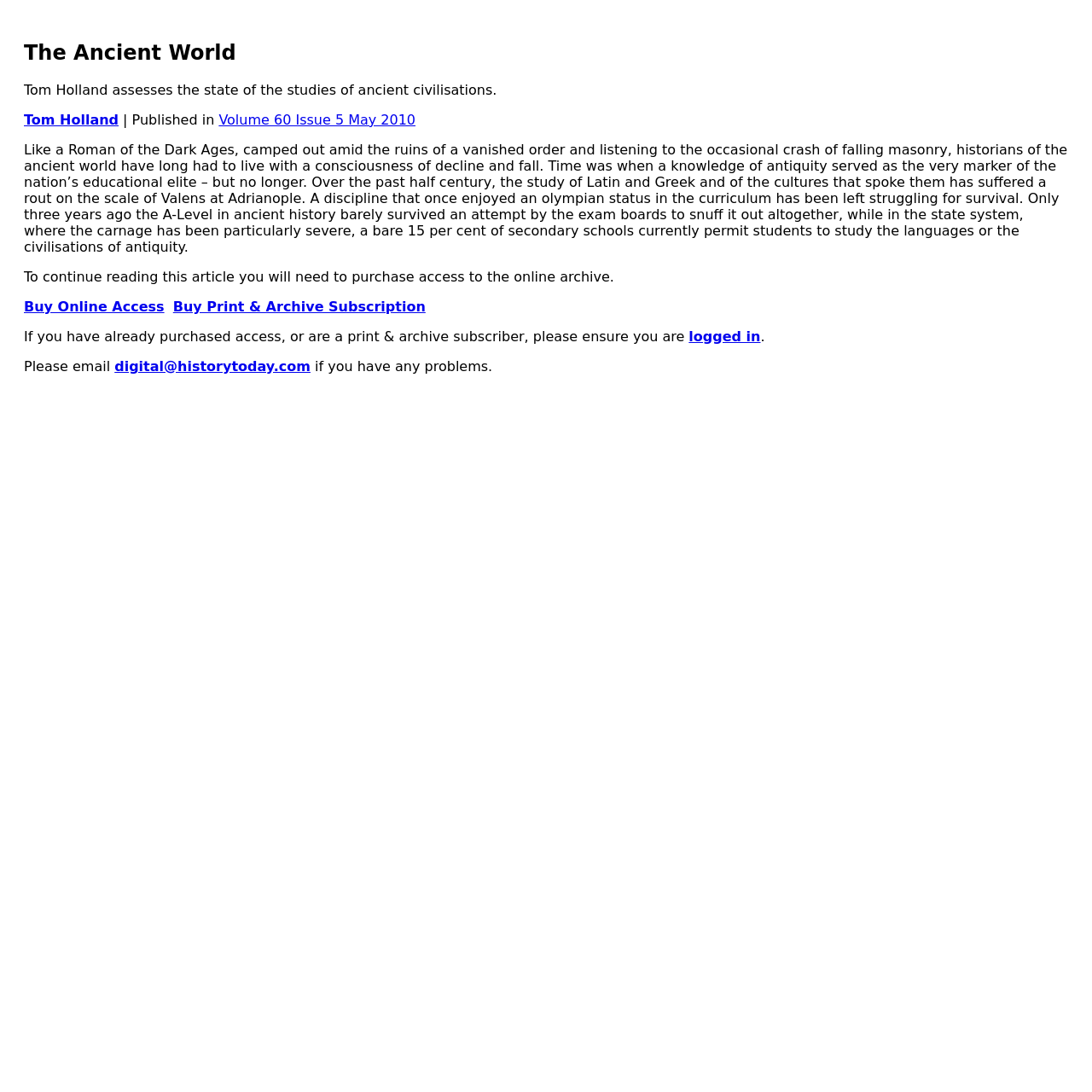Create a full and detailed caption for the entire webpage.

This webpage appears to be an article from a history magazine or journal. At the top, there is a heading titled "The Ancient World". Below the heading, there is a brief summary of the article, which mentions Tom Holland assessing the state of studies of ancient civilizations. The author's name, Tom Holland, is a clickable link. 

To the right of the author's name, there is a publication date, "Volume 60 Issue 5 May 2010", which is also a clickable link. The main article text begins below the publication date, discussing the decline of the study of ancient history and the struggles of historians in the field. 

The article text is divided into paragraphs, with the first paragraph describing the decline of the study of Latin and Greek and the cultures that spoke them. The second paragraph mentions the struggle for survival of the discipline and the limited availability of ancient history studies in secondary schools.

At the bottom of the article, there is a notice stating that to continue reading, the user needs to purchase access to the online archive. There are two buttons, "Buy Online Access" and "Buy Print & Archive Subscription", which allow users to purchase access. Below these buttons, there is a message for users who have already purchased access, instructing them to ensure they are logged in. There is also a contact email, "digital@historytoday.com", for users who encounter any problems.